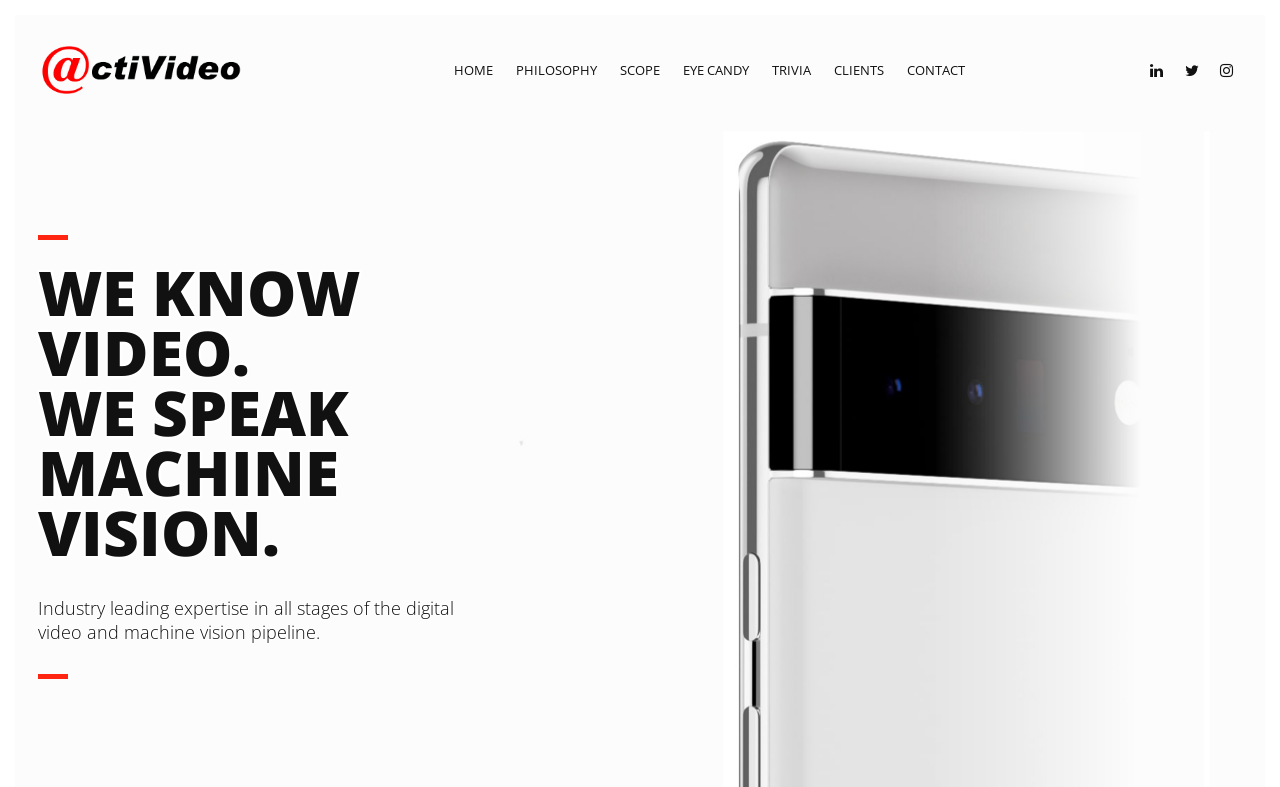Give a one-word or one-phrase response to the question:
What is the purpose of the 'EYE CANDY' section?

Unknown